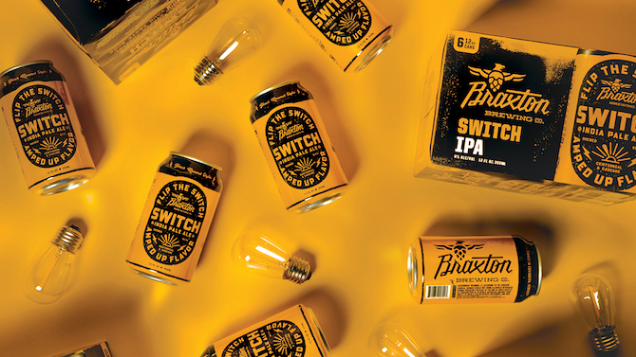What is the name of the beer brand?
From the image, respond using a single word or phrase.

Braxton Brewing Co.